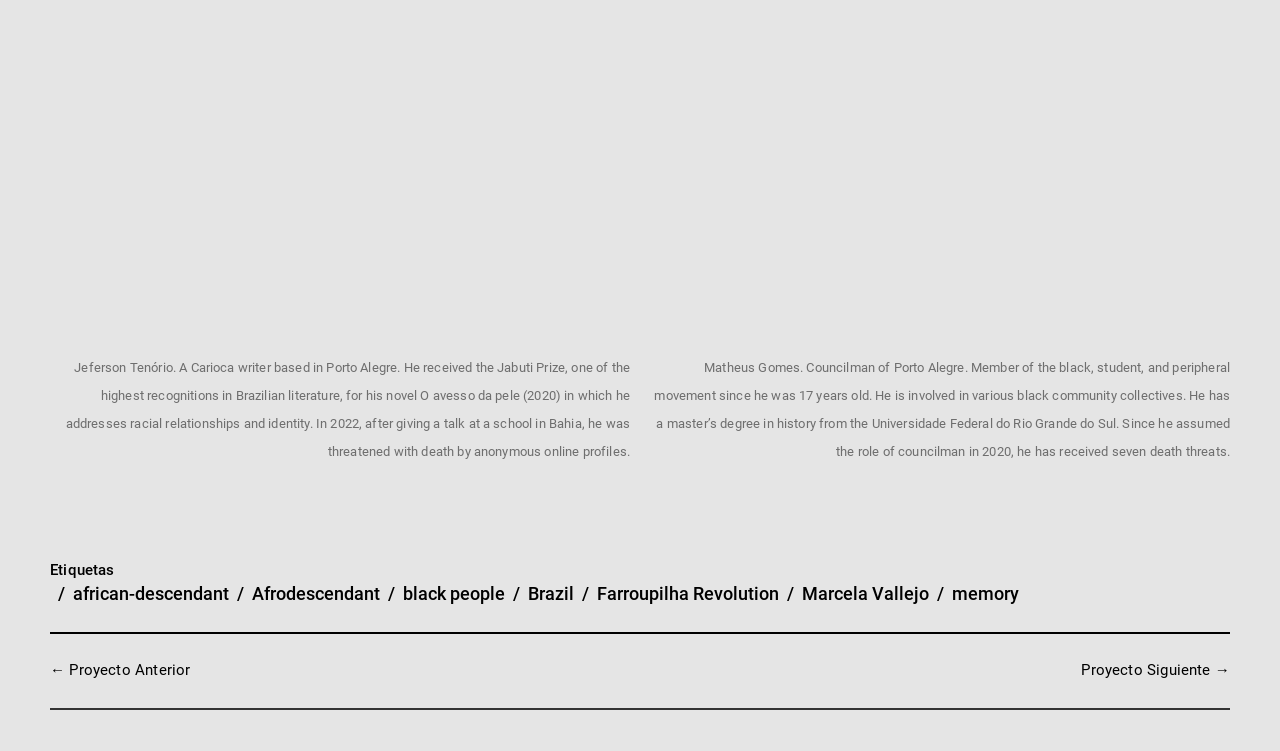What is the category of the link 'african-descendant'?
Answer the question with a single word or phrase, referring to the image.

Etiquetas